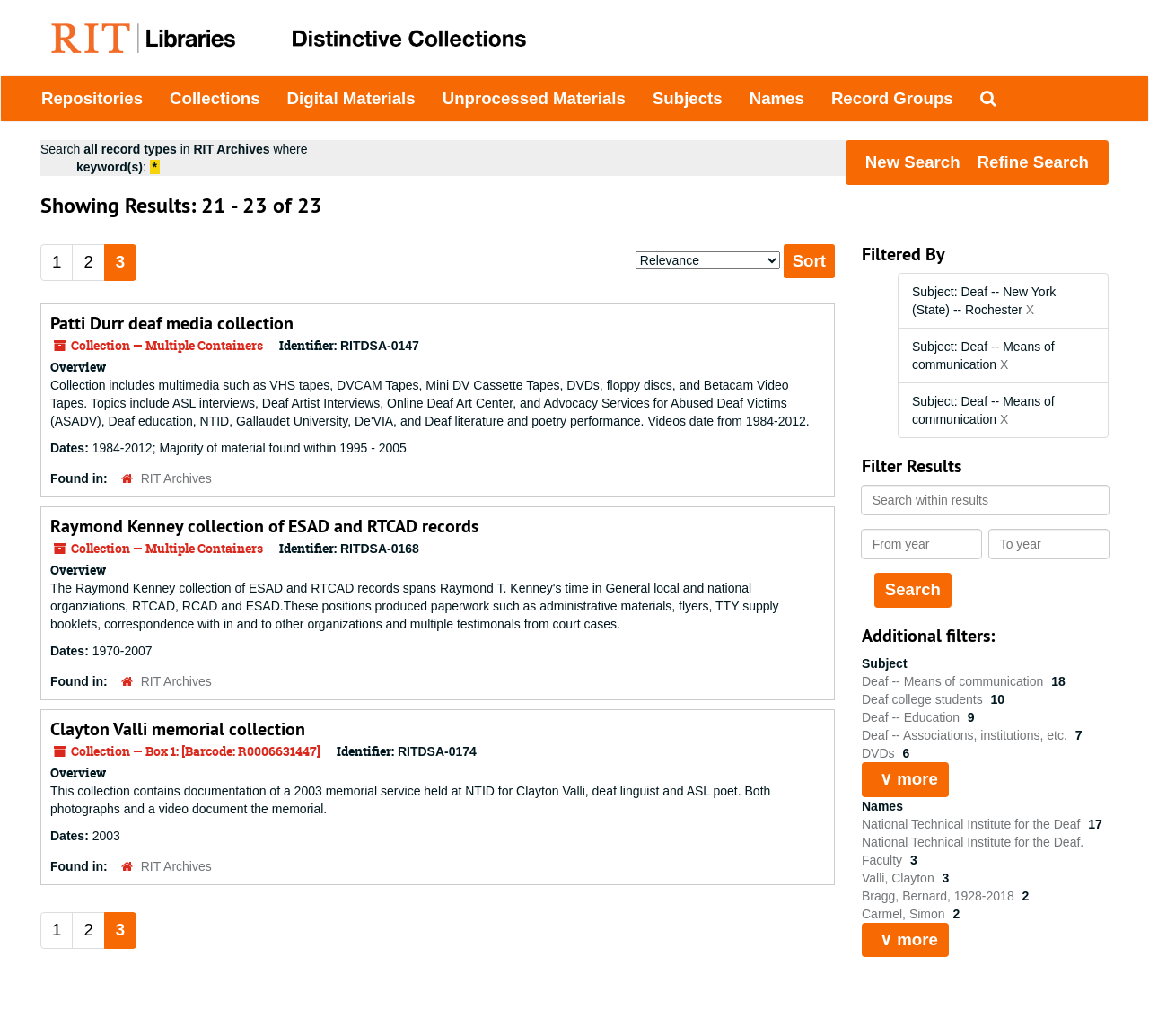Please predict the bounding box coordinates of the element's region where a click is necessary to complete the following instruction: "Search within results". The coordinates should be represented by four float numbers between 0 and 1, i.e., [left, top, right, bottom].

[0.749, 0.468, 0.966, 0.498]